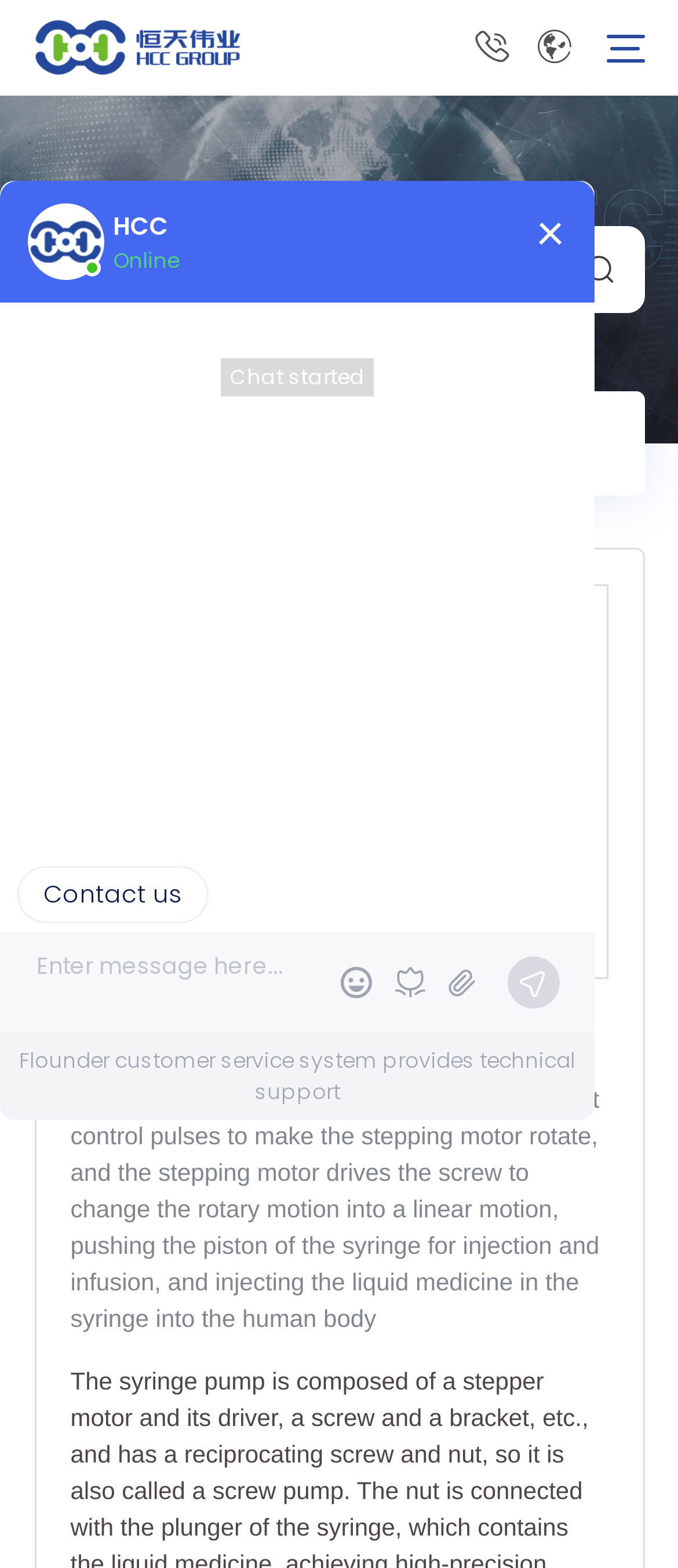Find the bounding box coordinates for the UI element whose description is: "parent_node: +86 13715251970". The coordinates should be four float numbers between 0 and 1, in the format [left, top, right, bottom].

[0.05, 0.0, 0.356, 0.061]